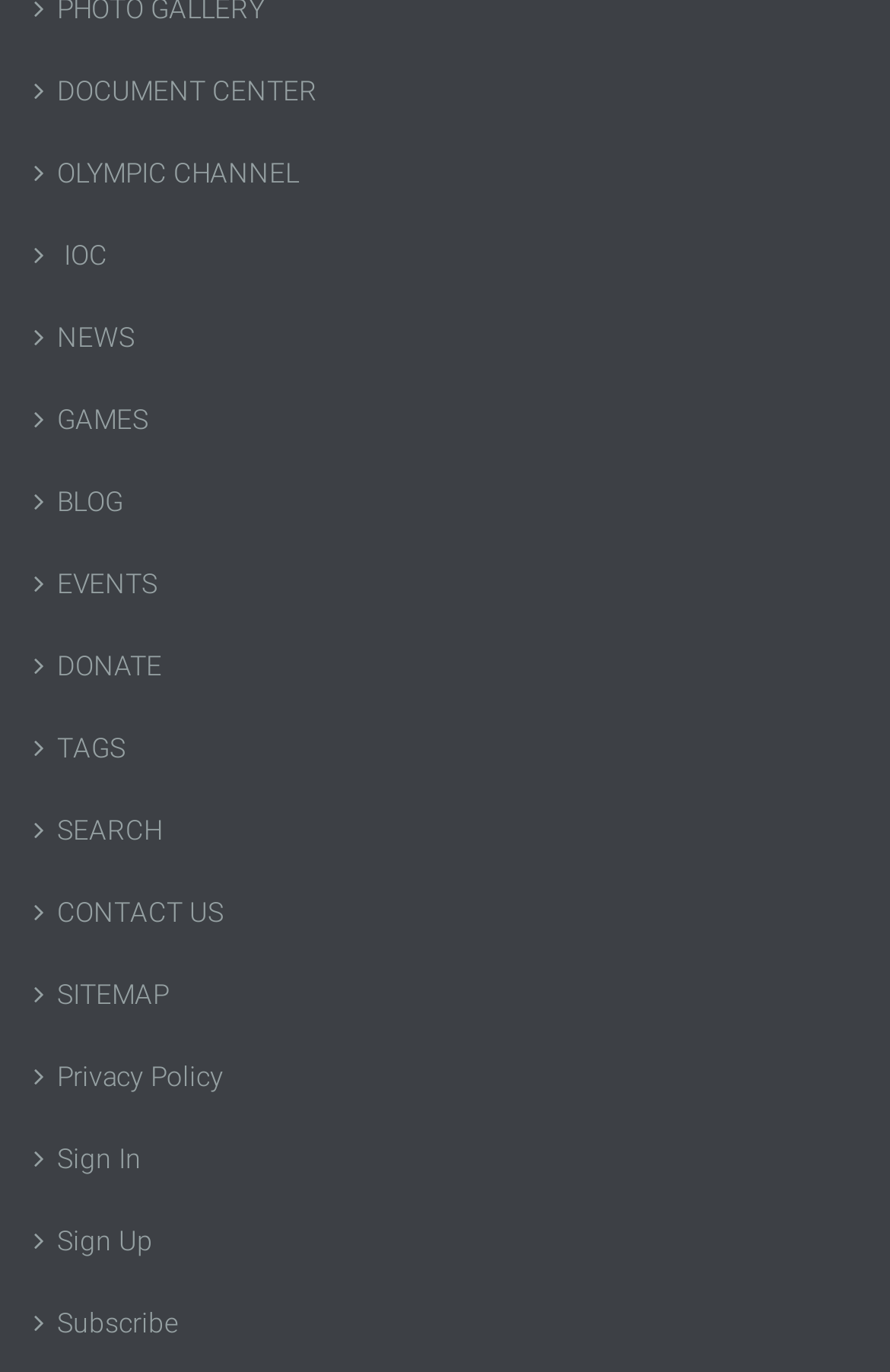Determine the bounding box for the described HTML element: "SITEMAP". Ensure the coordinates are four float numbers between 0 and 1 in the format [left, top, right, bottom].

[0.038, 0.695, 0.962, 0.755]